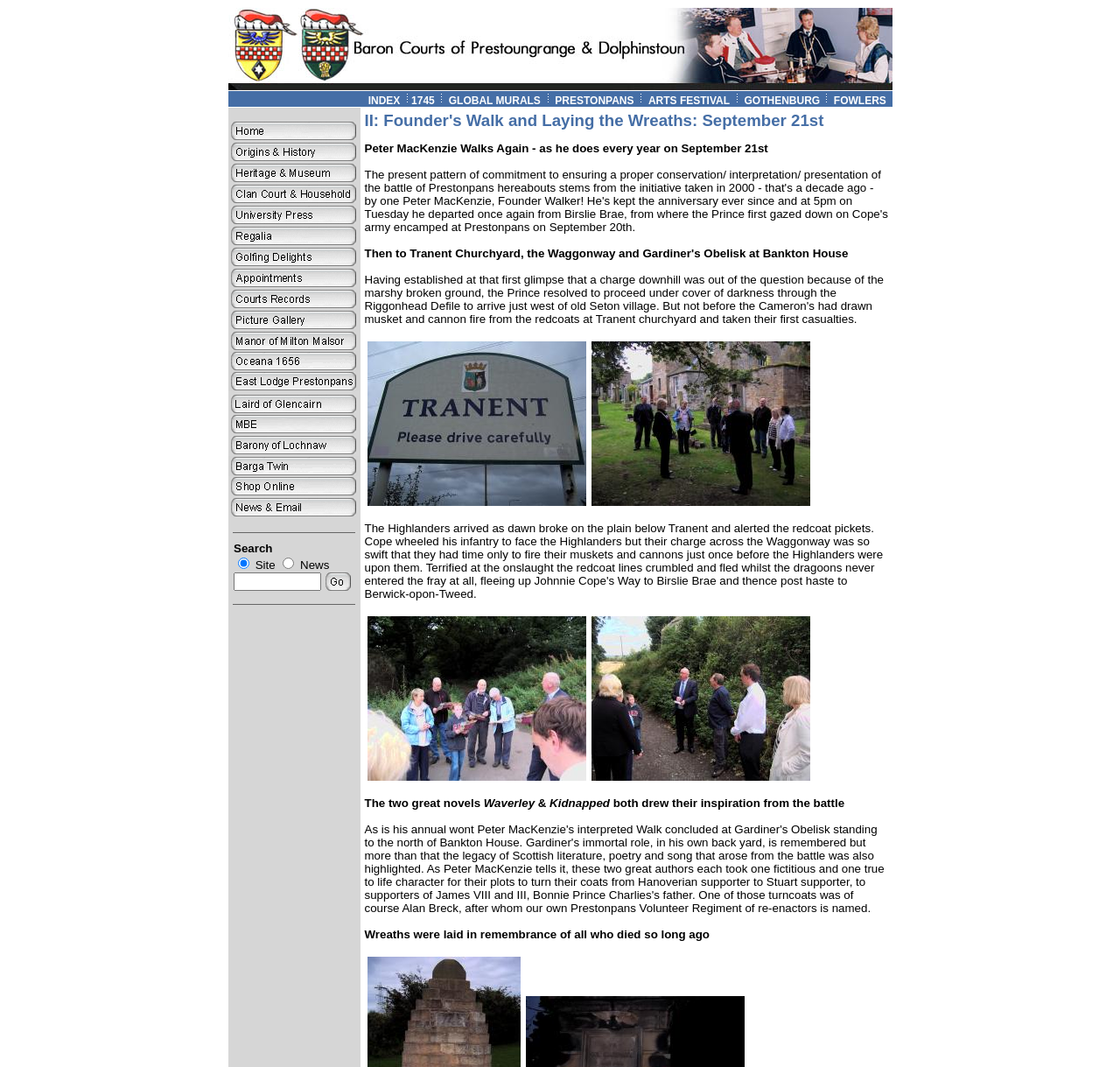Explain the contents of the webpage comprehensively.

The webpage is titled "Baron Courts : News - II: Founder's Walk and Laying the Wreaths: September 21st". At the top, there is a large image spanning across the page. Below the image, there is a row of links and images, including "INDEX", "1745", "GLOBAL MURALS", "PRESTONPANS", "ARTS FESTIVAL", and "GOTHENBURG FOWLERS". Each link has a corresponding image next to it.

On the left side of the page, there is a vertical menu with multiple links, including "Home", "Origins & History", "Heritage & Museum", "Clan Court & Household", "University Press", "Regalia", "Golfing Delights", "Appointments", "Court Records", "Picture Gallery", "Manor of Milton Malsor", "Oceana", "East Lodge Prestonpans", "Laird of Glencairn", "MBE", "Barony of Lochnaw", "Barga", "Shop Online", and "News & Email". Each link has a small image next to it.

At the bottom of the page, there is a search bar with two radio buttons and a text input field. The search bar is labeled "Search Site News GO".